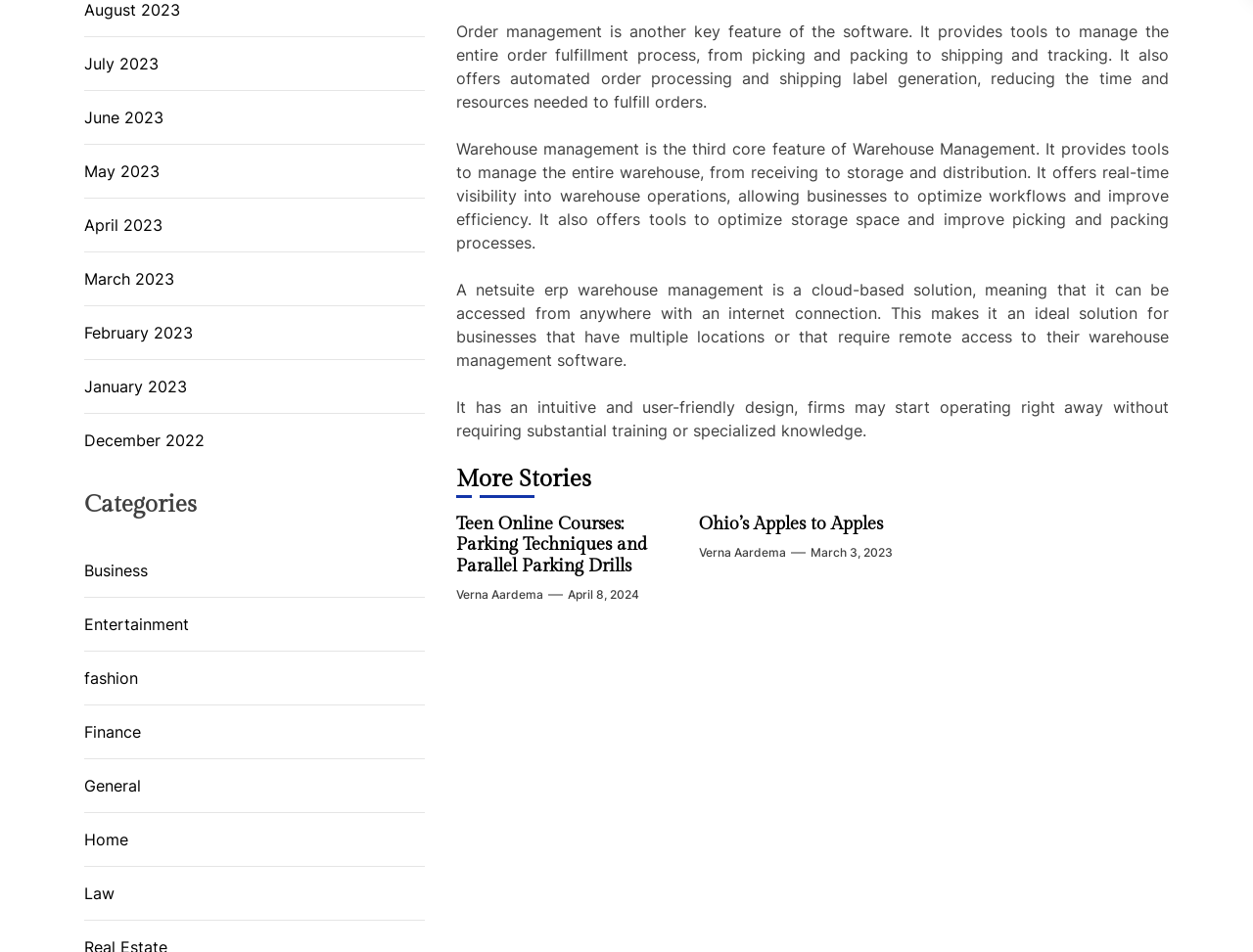What is the benefit of using a cloud-based warehouse management solution?
Please use the image to provide an in-depth answer to the question.

According to the StaticText element with ID 601, 'A netsuite erp warehouse management is a cloud-based solution, meaning that it can be accessed from anywhere with an internet connection.' This implies that one of the benefits of using a cloud-based warehouse management solution is the ability to access it remotely.